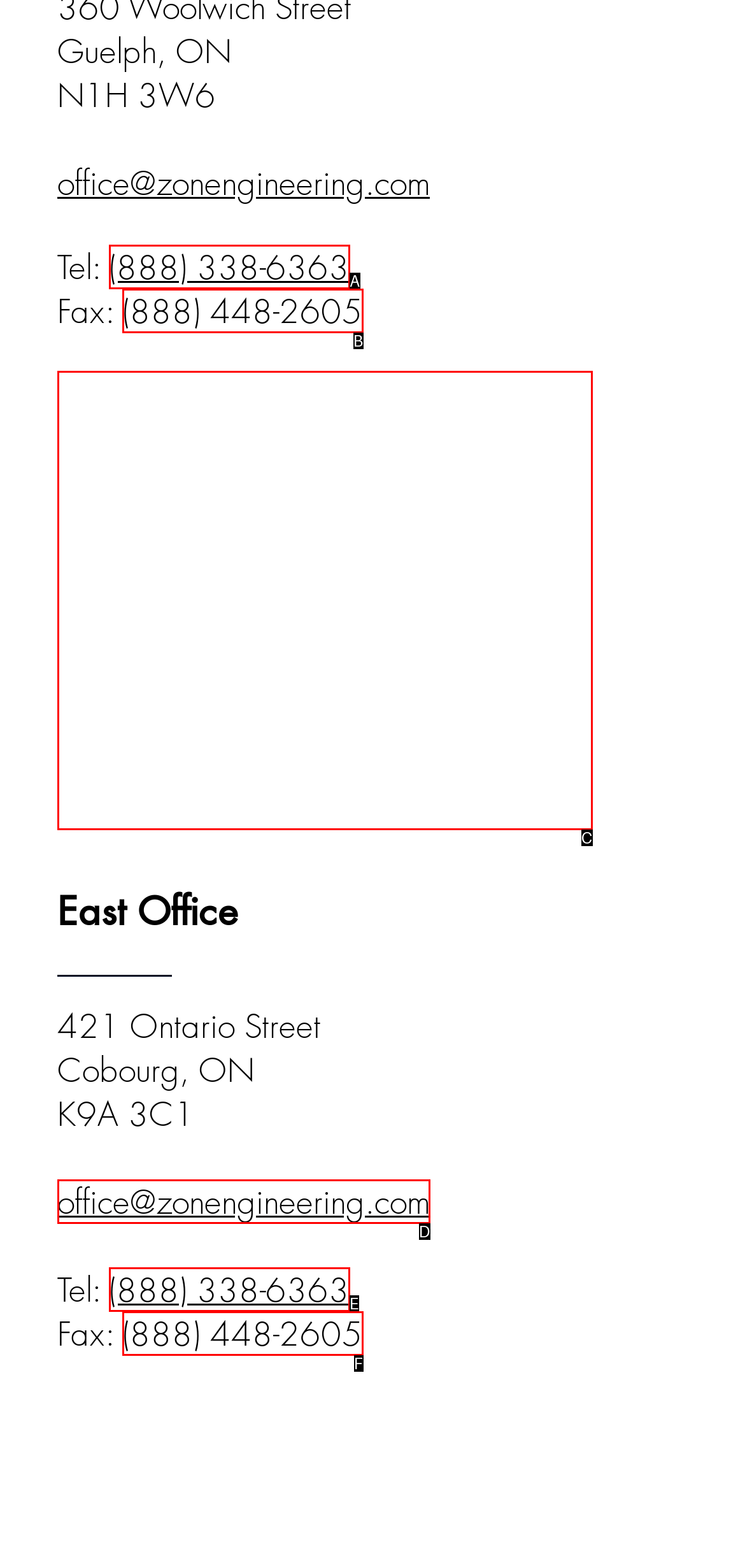Determine which option aligns with the description: parent_node: West Office. Provide the letter of the chosen option directly.

C